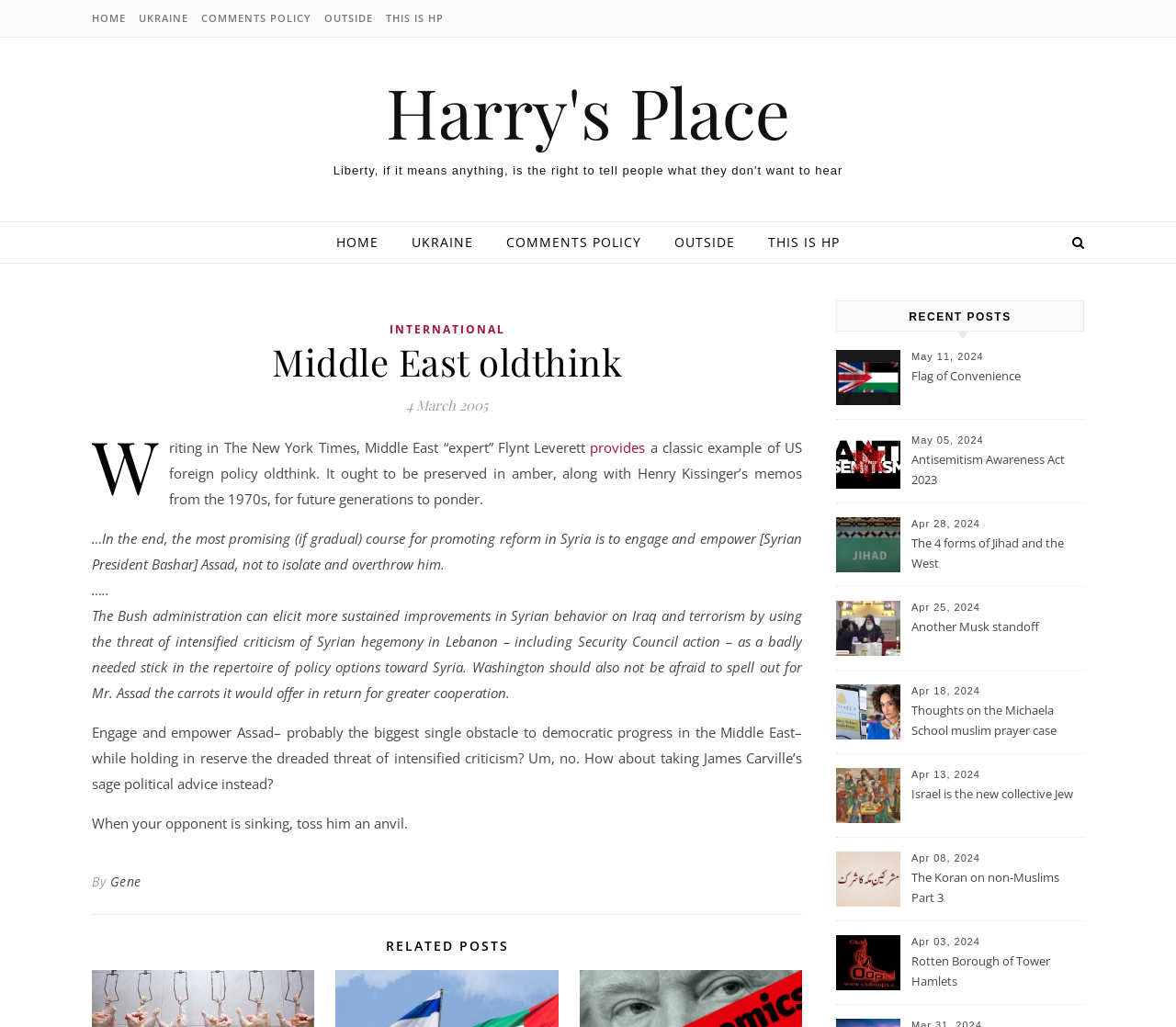Write an elaborate caption that captures the essence of the webpage.

This webpage is titled "Middle East oldthink – Harry's Place" and appears to be a blog post discussing US foreign policy in the Middle East. At the top of the page, there are six links: "HOME", "UKRAINE", "COMMENTS POLICY", "OUTSIDE", and "THIS IS HP", which are likely navigation links to other sections of the website.

Below these links, there is a large header section with a link to "Harry's Place" and a subheading "Middle East oldthink". The main article begins with a date "4 March 2005" and a quote from The New York Times, discussing the views of Middle East "expert" Flynt Leverett on US foreign policy.

The article is divided into several paragraphs, with quotes and opinions on the topic of US foreign policy in the Middle East. There are also several links embedded within the text, including one to the word "provides".

At the bottom of the page, there is a footer section with a link to the author "Gene" and a section titled "RELATED POSTS" with several links to other blog posts, including "Flag of Convenience", "Antisemitism Awareness Act 2023", and "The 4 forms of Jihad and the West", among others. These links are accompanied by dates, ranging from April 18, 2024, to May 11, 2024.

On the right-hand side of the page, there is a section titled "RECENT POSTS" with links to several other blog posts, including "Israel is the new collective Jew" and "Rotten Borough of Tower Hamlets".